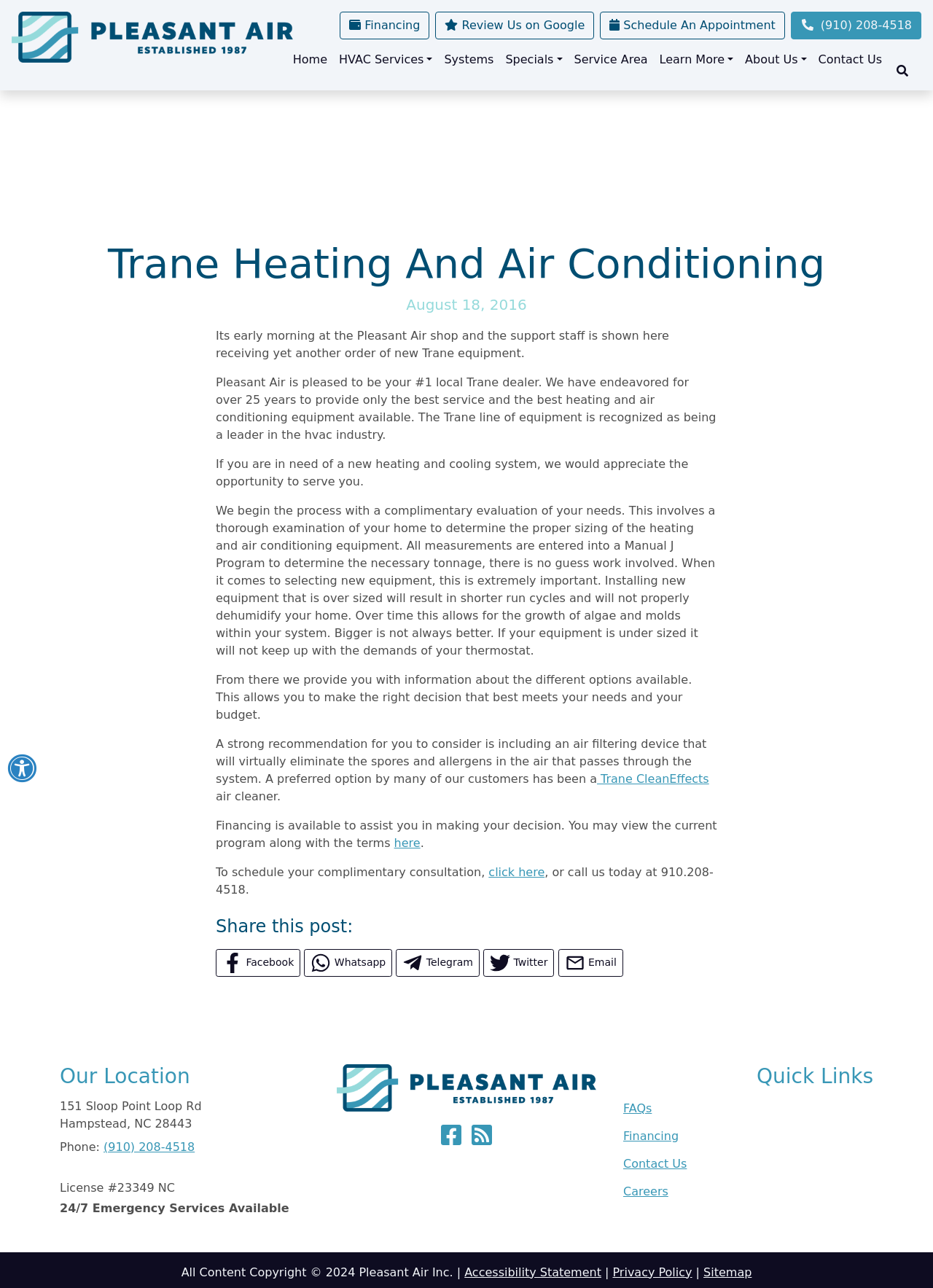Give a short answer to this question using one word or a phrase:
What is the purpose of the 'Financing' button?

To assist in making a decision